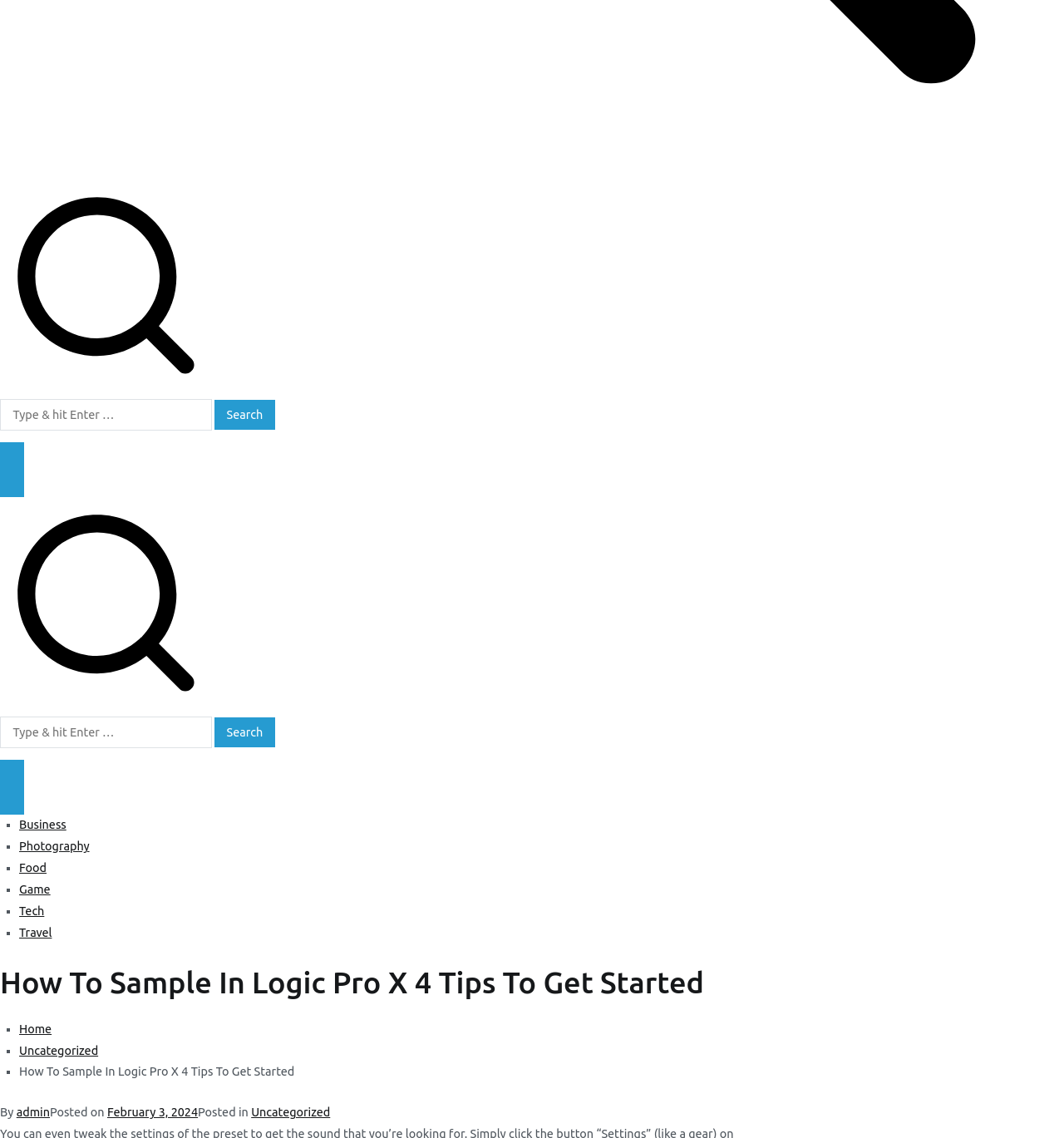Find the UI element described as: "Business" and predict its bounding box coordinates. Ensure the coordinates are four float numbers between 0 and 1, [left, top, right, bottom].

[0.018, 0.719, 0.062, 0.731]